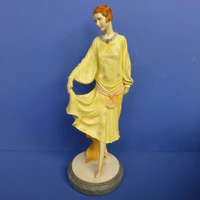What is the color of the gown?
Examine the image and give a concise answer in one word or a short phrase.

Yellow